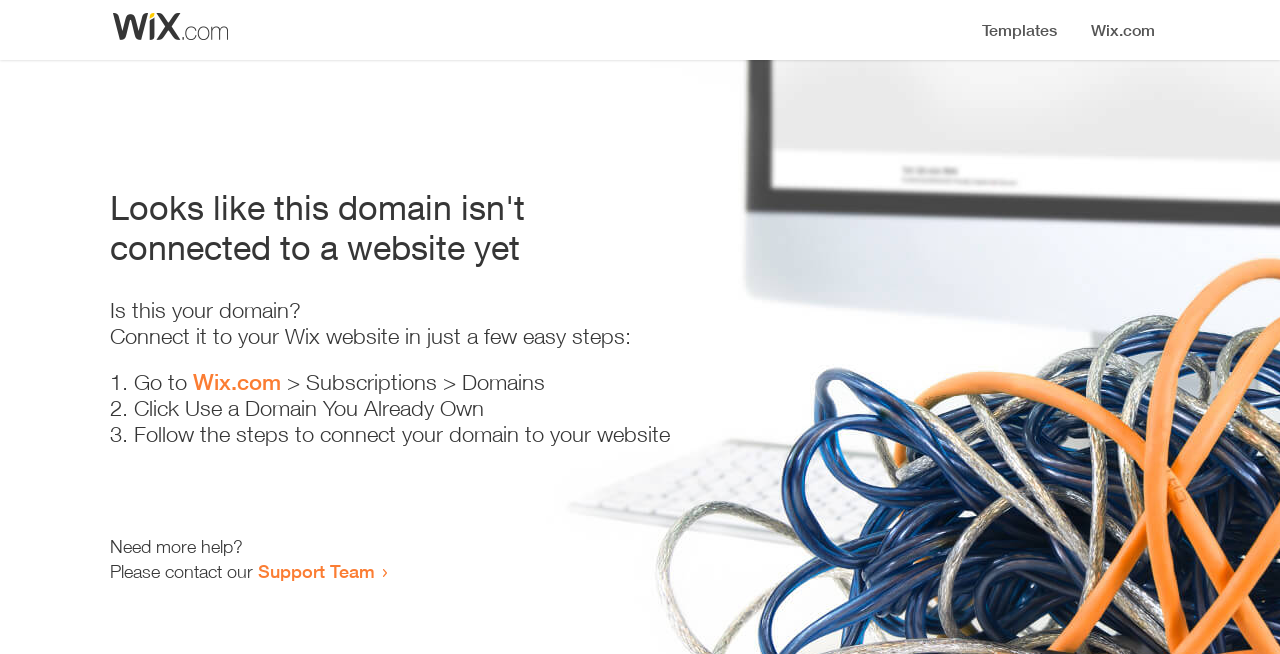Please answer the following query using a single word or phrase: 
Where should the user go to start the connection process?

Wix.com